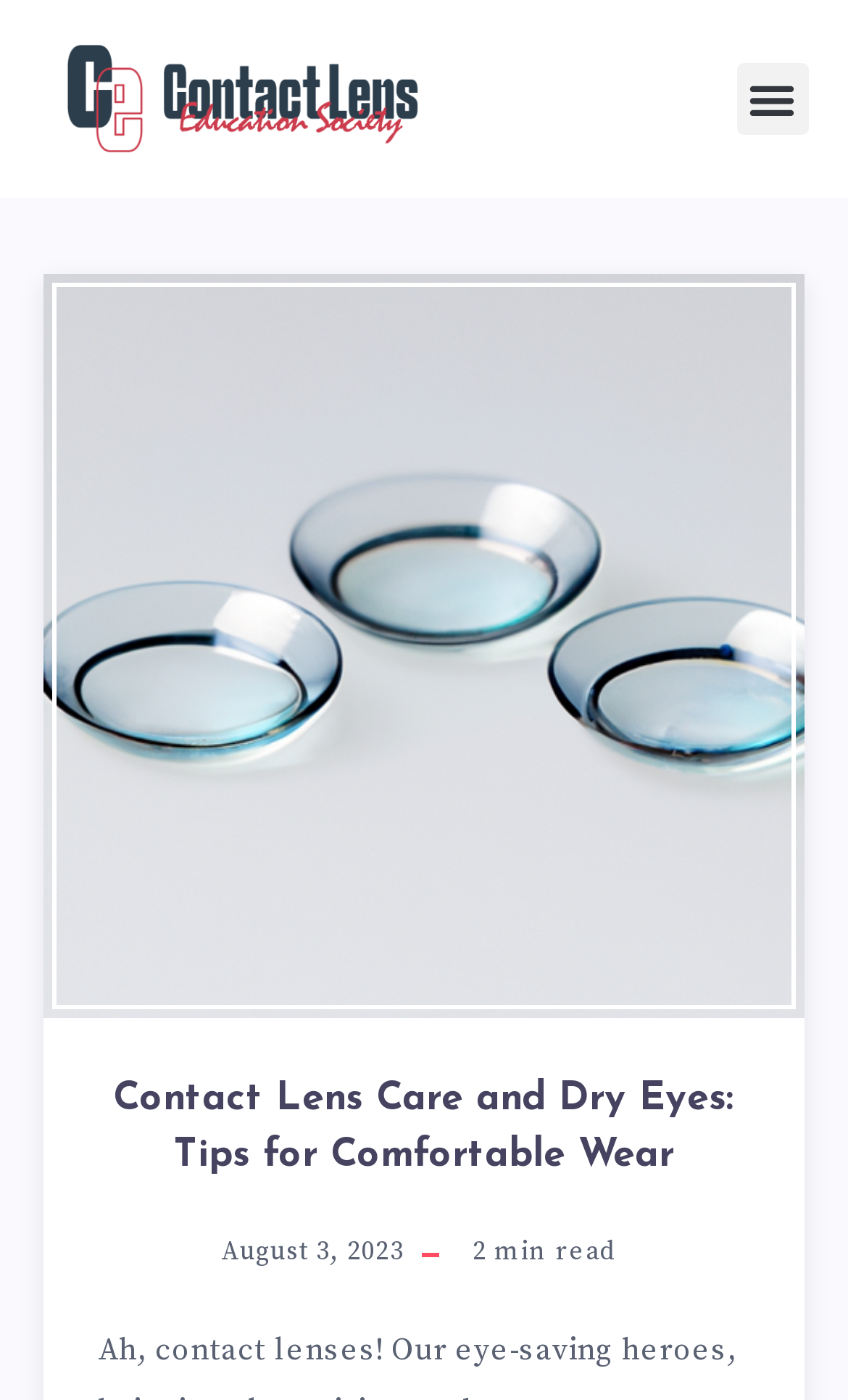Find the bounding box coordinates for the HTML element described as: "Menu". The coordinates should consist of four float values between 0 and 1, i.e., [left, top, right, bottom].

[0.868, 0.045, 0.953, 0.097]